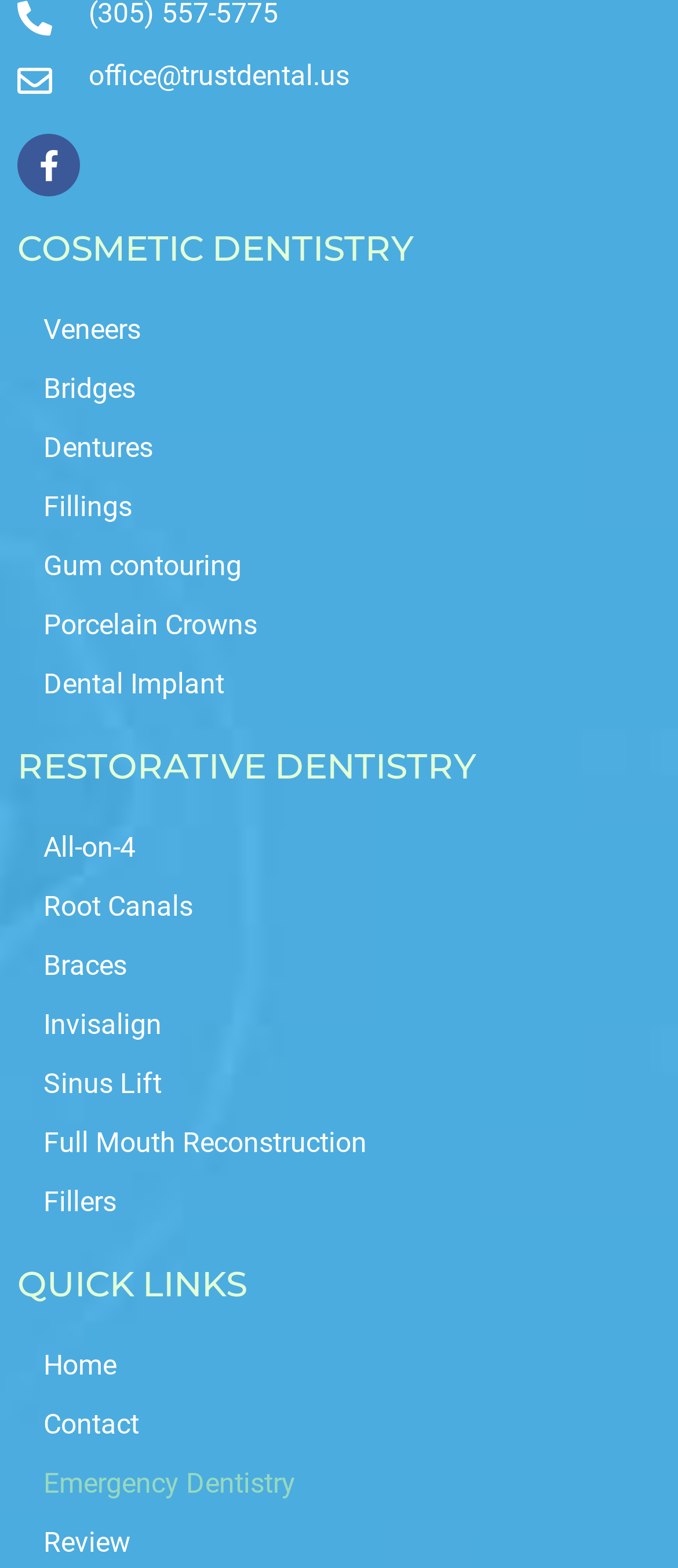Determine the bounding box coordinates for the clickable element to execute this instruction: "Click on Veneers". Provide the coordinates as four float numbers between 0 and 1, i.e., [left, top, right, bottom].

[0.026, 0.192, 0.974, 0.23]